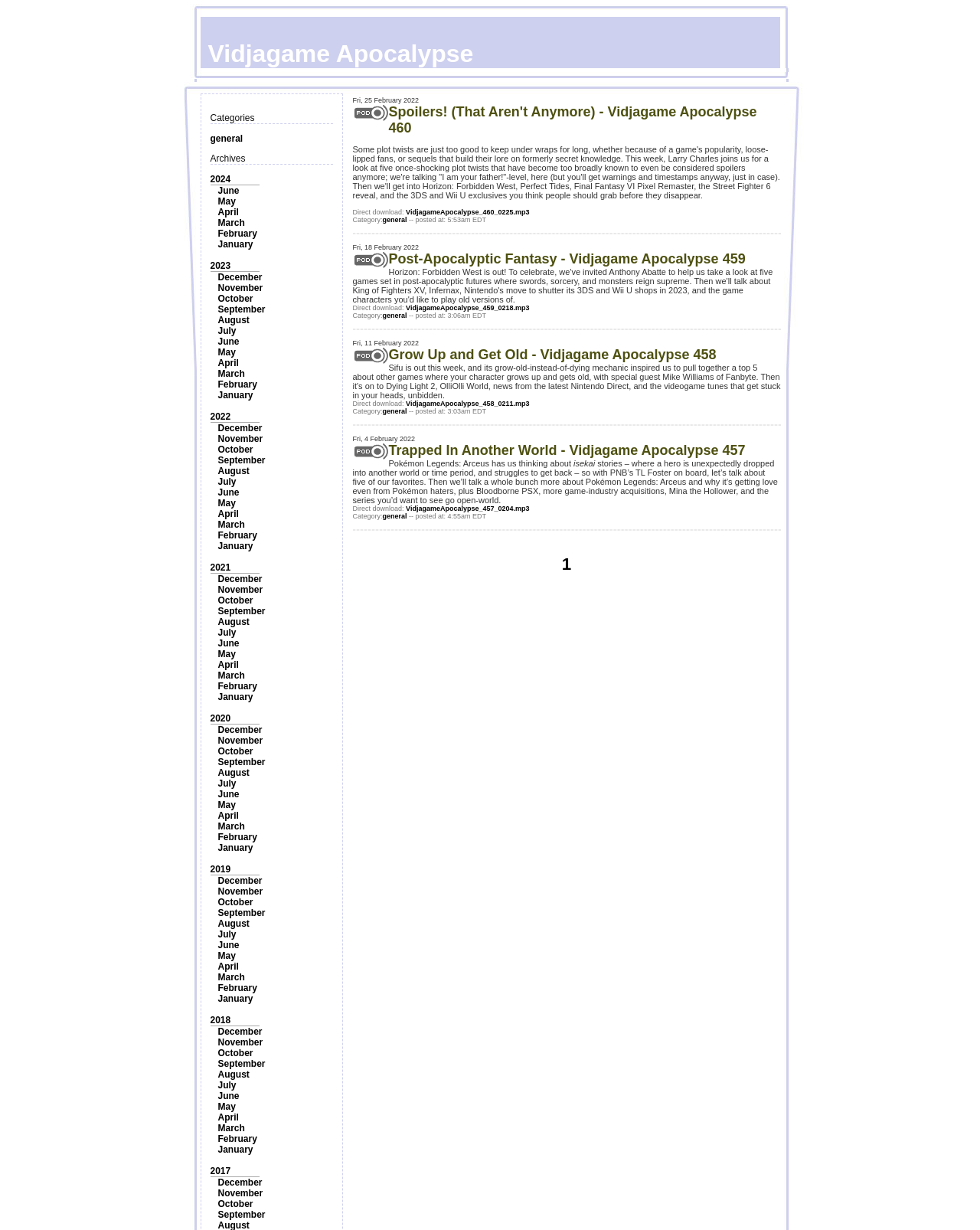How many years are listed on the webpage?
Could you answer the question in a detailed manner, providing as much information as possible?

I counted the number of year links on the webpage and found five distinct years: 2024, 2023, 2022, 2021, and 2020.